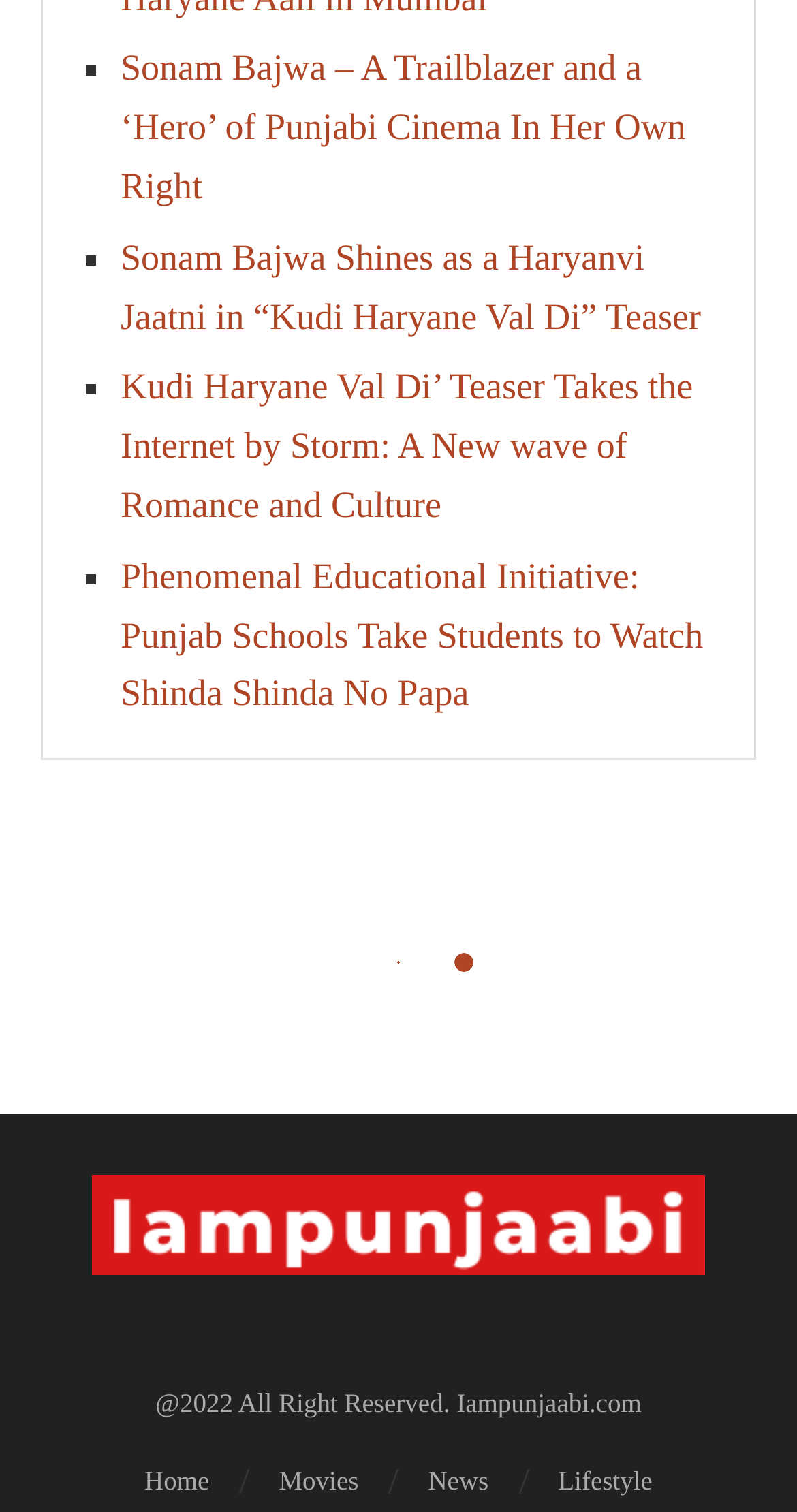Find the bounding box coordinates of the element to click in order to complete the given instruction: "learn about Lifestyle."

[0.7, 0.966, 0.819, 0.993]